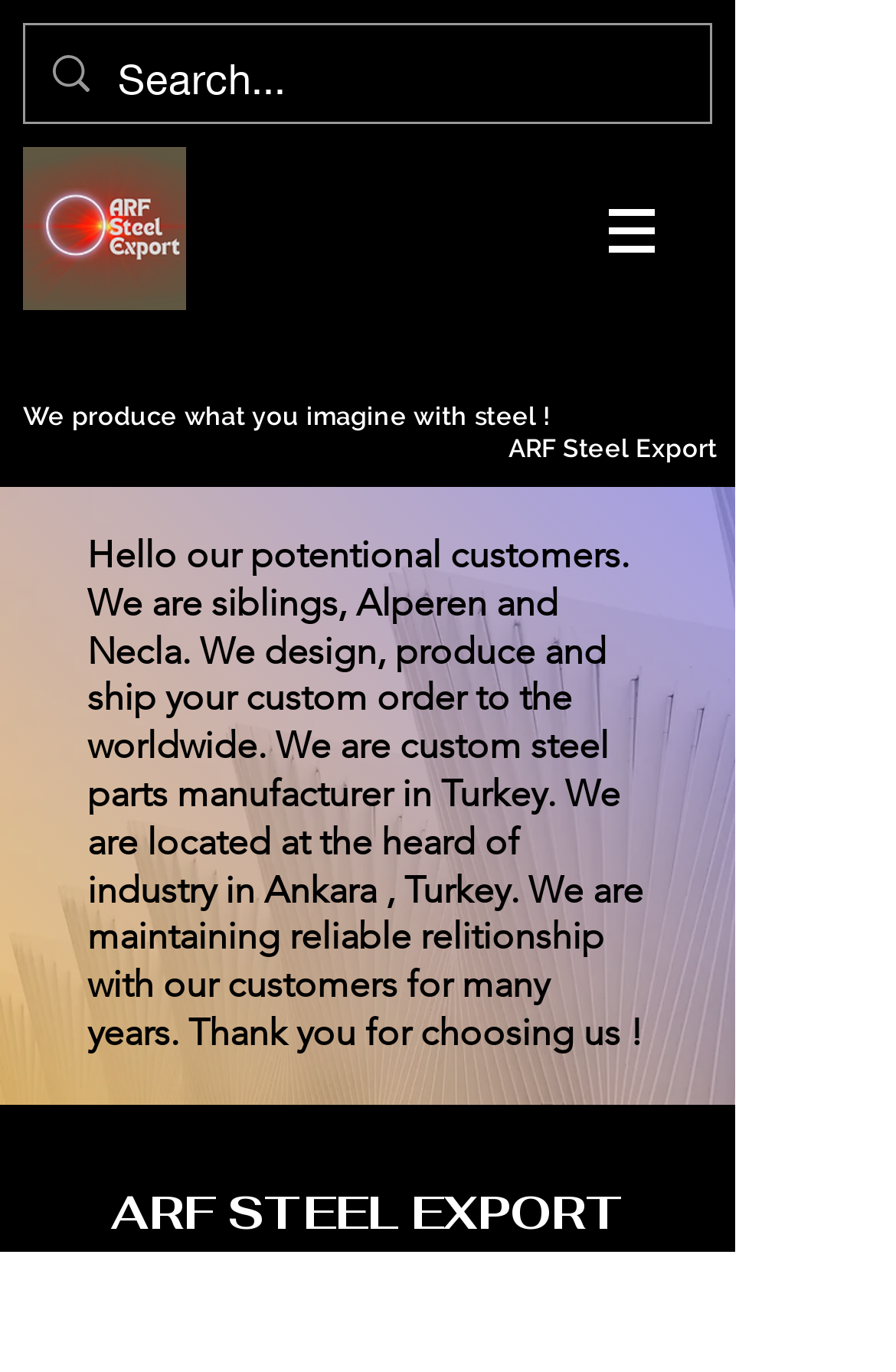Given the element description "arfsteelexport@gmail.com" in the screenshot, predict the bounding box coordinates of that UI element.

[0.2, 0.954, 0.621, 0.983]